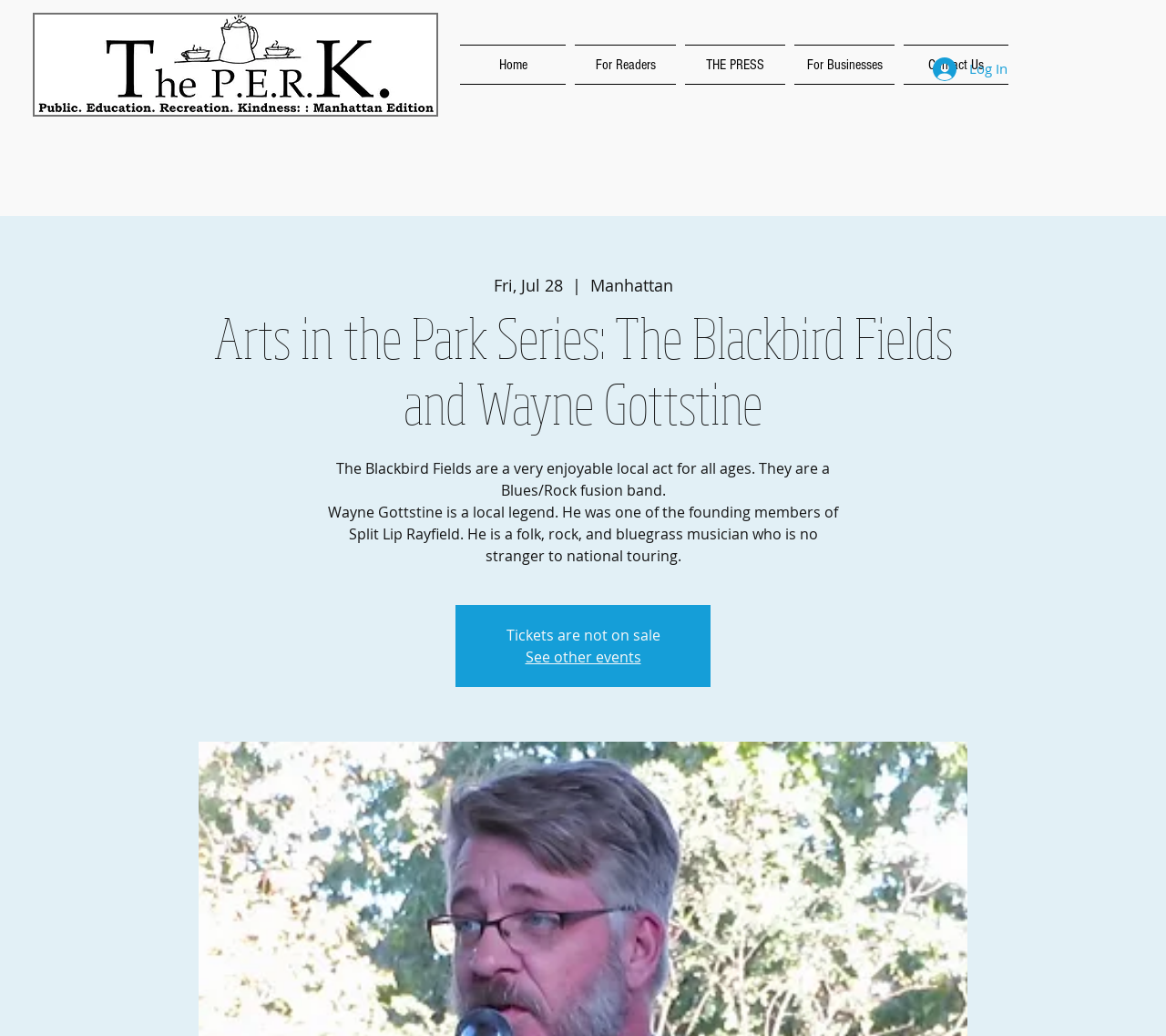Please extract and provide the main headline of the webpage.

Arts in the Park Series: The Blackbird Fields and Wayne Gottstine